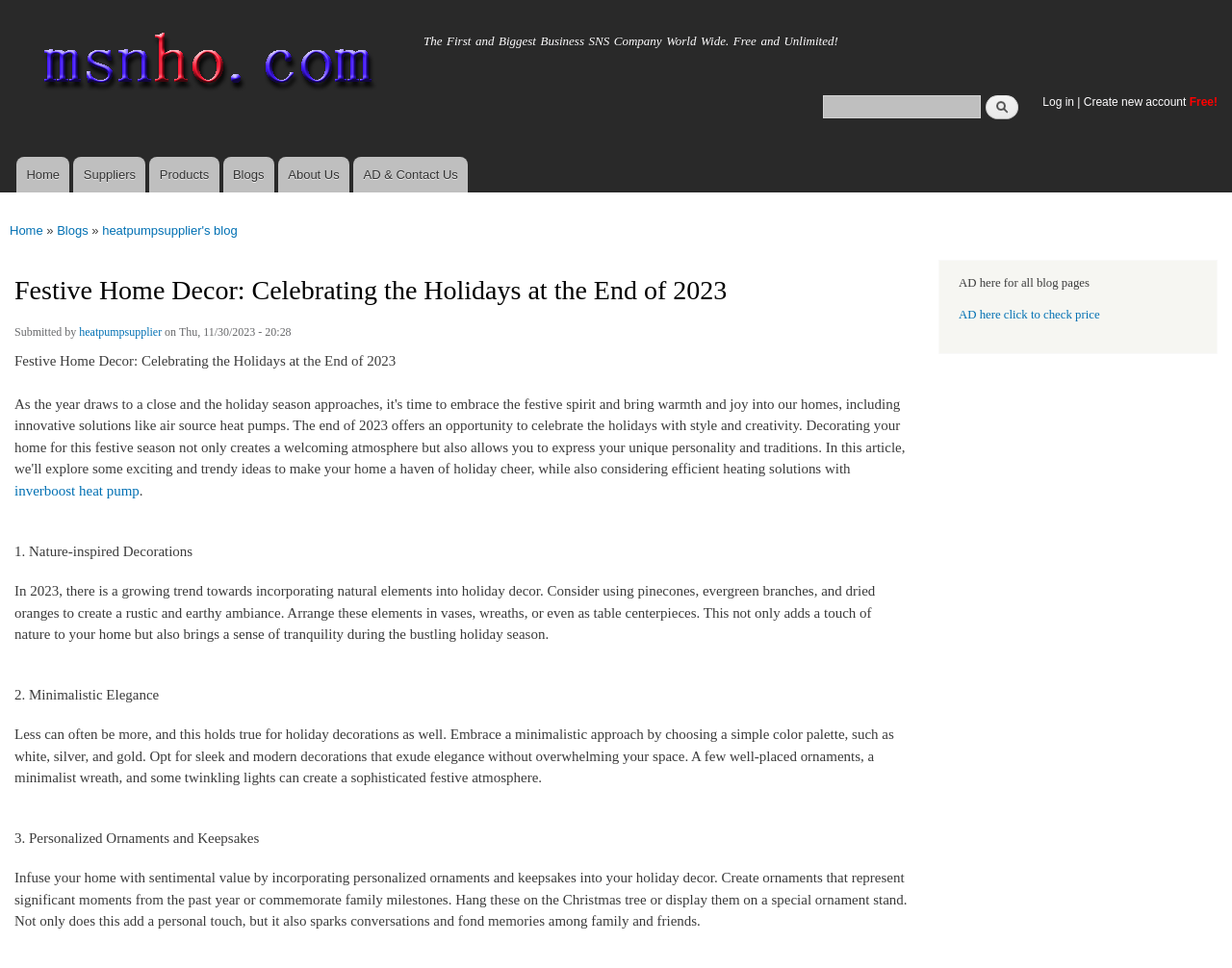Respond with a single word or short phrase to the following question: 
How many decoration ideas are provided on this webpage?

3